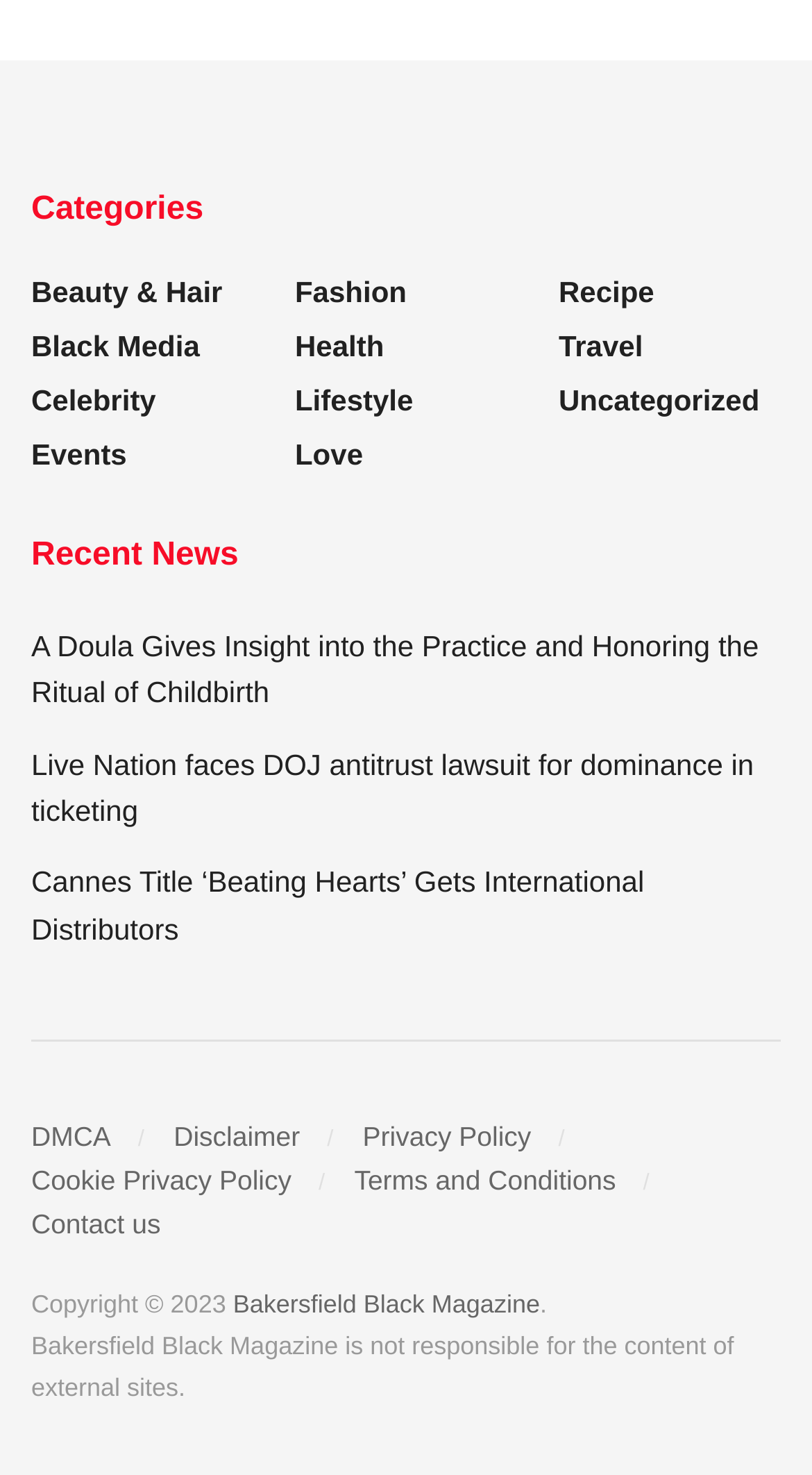Identify the bounding box for the UI element described as: "Contact us". The coordinates should be four float numbers between 0 and 1, i.e., [left, top, right, bottom].

[0.038, 0.813, 0.198, 0.834]